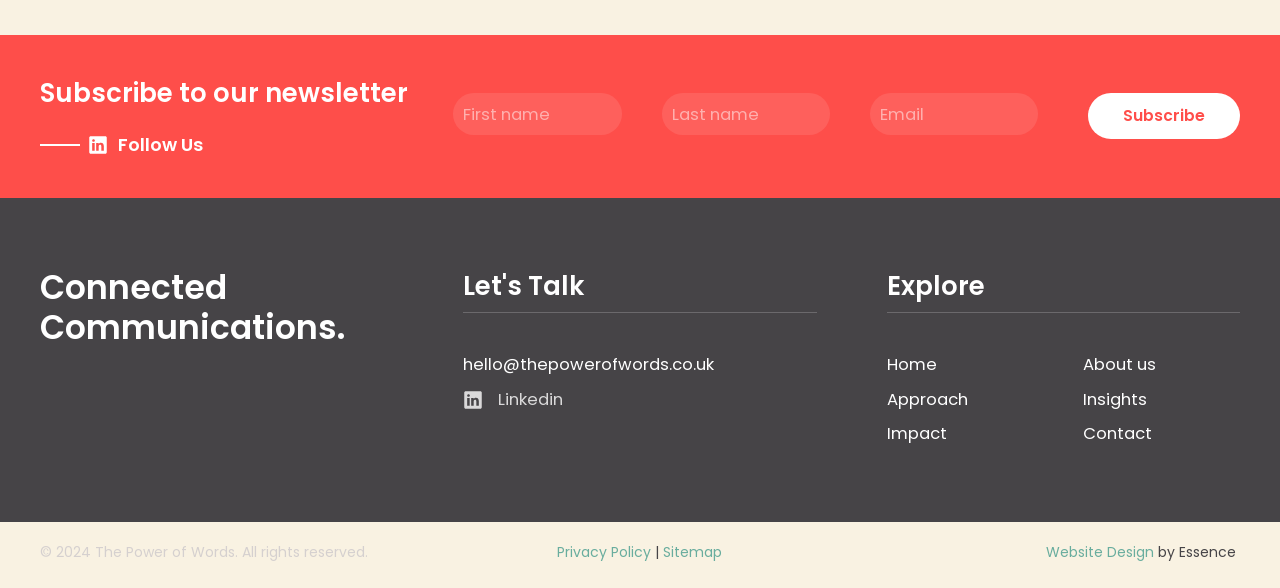Locate the bounding box coordinates of the region to be clicked to comply with the following instruction: "Read the Privacy Policy". The coordinates must be four float numbers between 0 and 1, in the form [left, top, right, bottom].

None